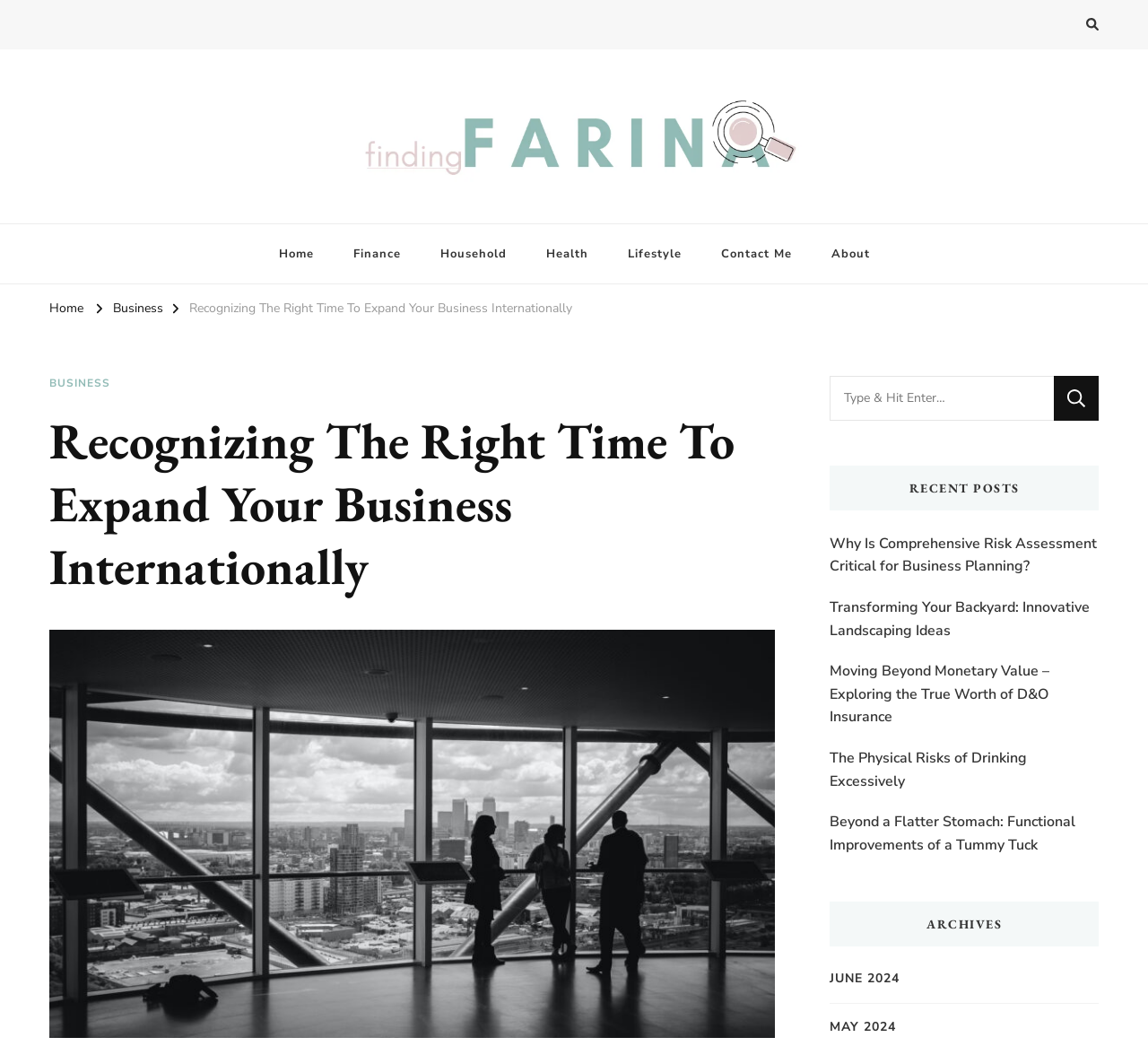Locate the bounding box of the user interface element based on this description: "parent_node: Looking for Something? value="Search"".

[0.918, 0.359, 0.957, 0.402]